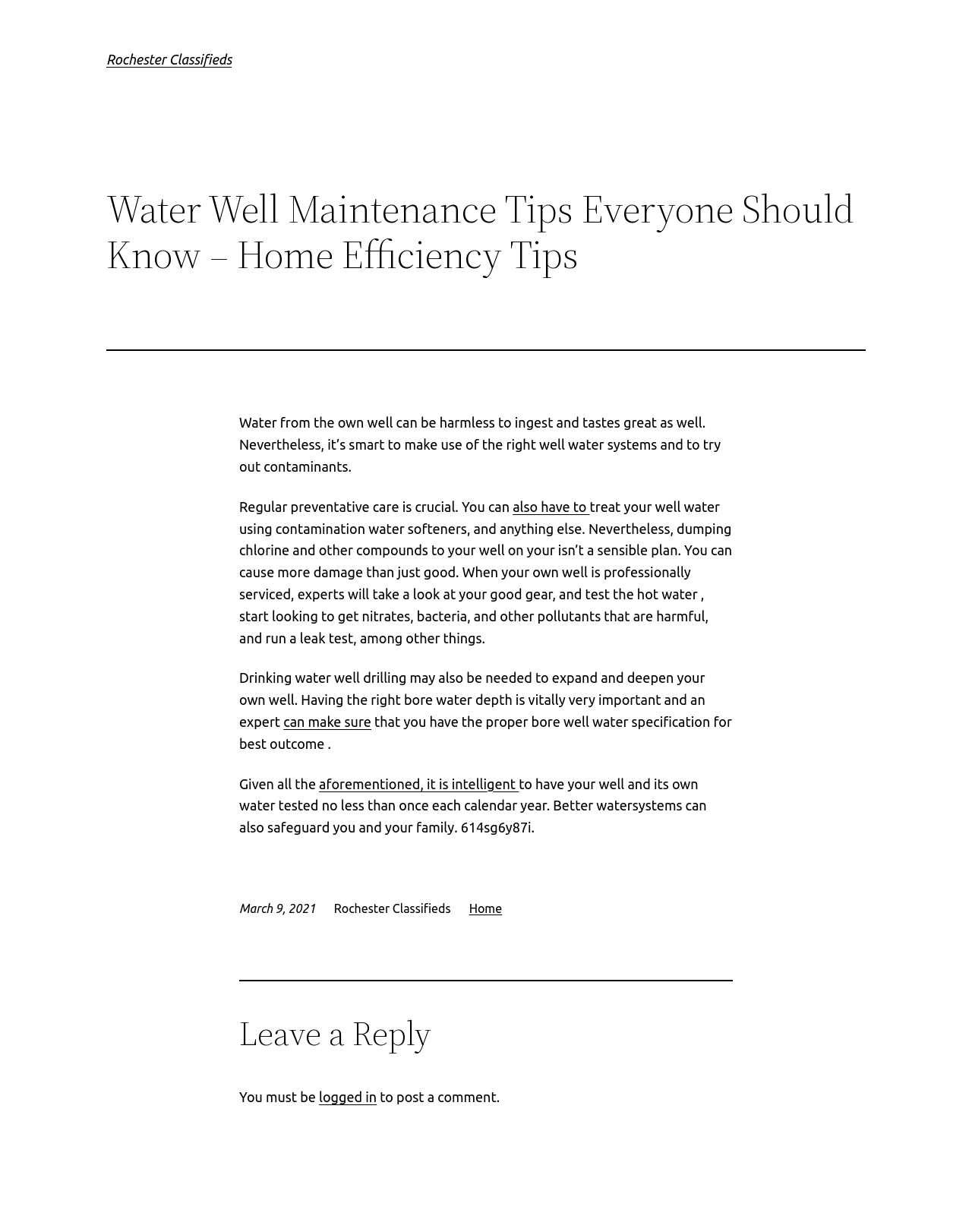What is the date of the article?
Using the visual information from the image, give a one-word or short-phrase answer.

March 9, 2021